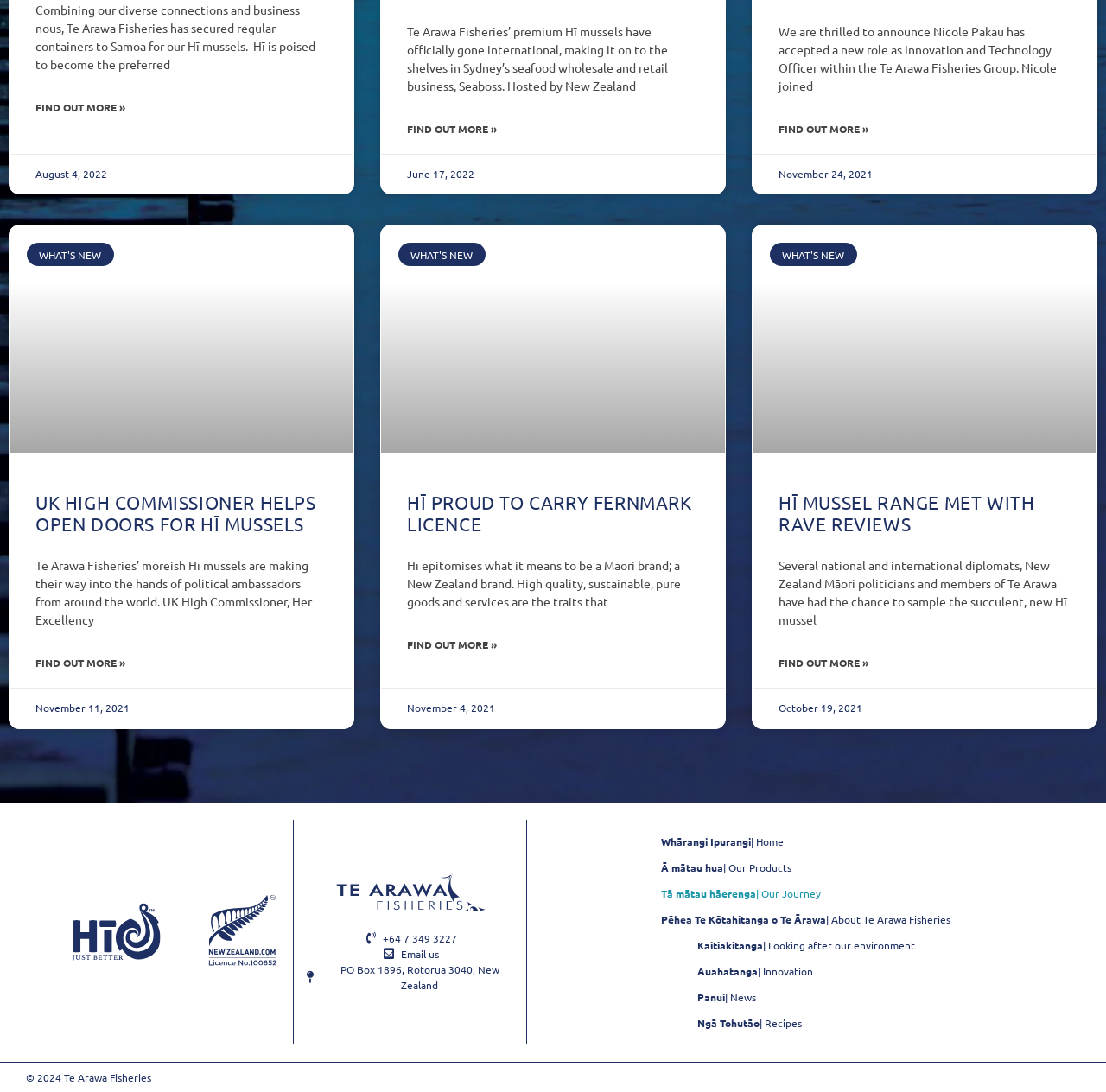What is the FernMark licence related to?
Give a detailed response to the question by analyzing the screenshot.

Based on the webpage, I can see that Hī is proud to carry the FernMark licence, which is related to being a Māori brand, indicating that the company is a New Zealand brand that meets certain standards.